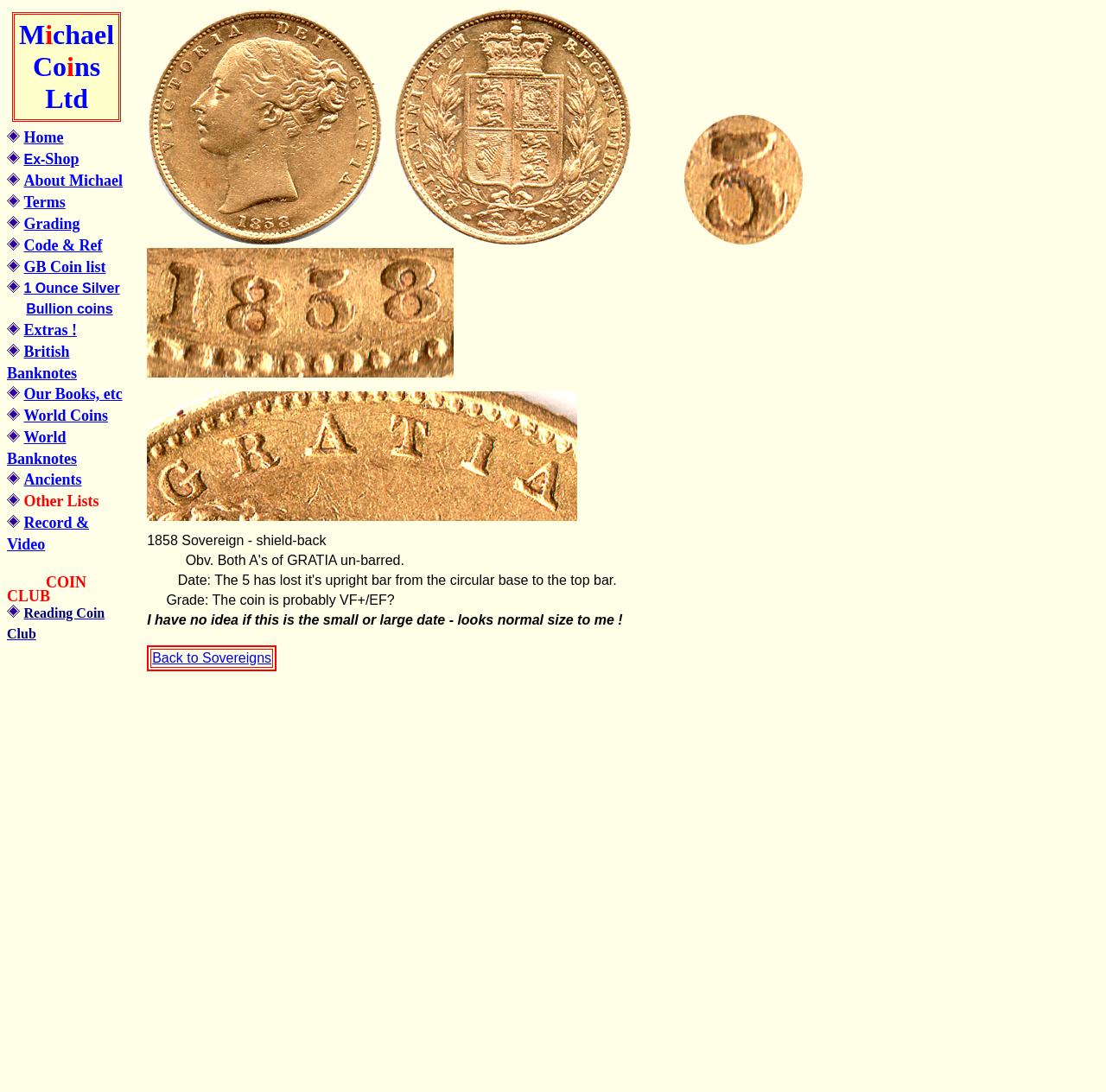Calculate the bounding box coordinates for the UI element based on the following description: "Back to Sovereigns". Ensure the coordinates are four float numbers between 0 and 1, i.e., [left, top, right, bottom].

[0.138, 0.596, 0.245, 0.609]